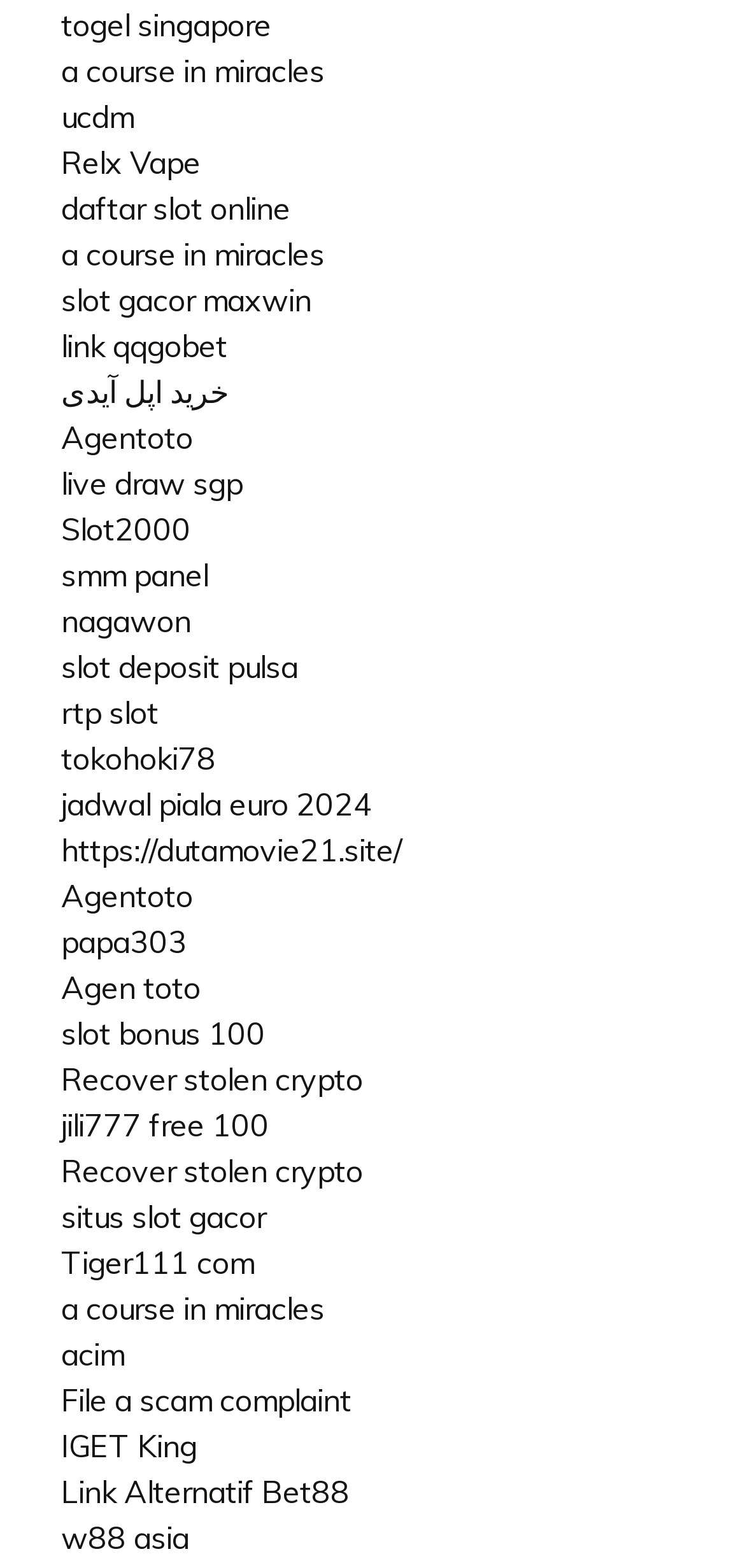Pinpoint the bounding box coordinates of the area that should be clicked to complete the following instruction: "Click on the link to access Togel Singapore". The coordinates must be given as four float numbers between 0 and 1, i.e., [left, top, right, bottom].

[0.082, 0.003, 0.364, 0.028]